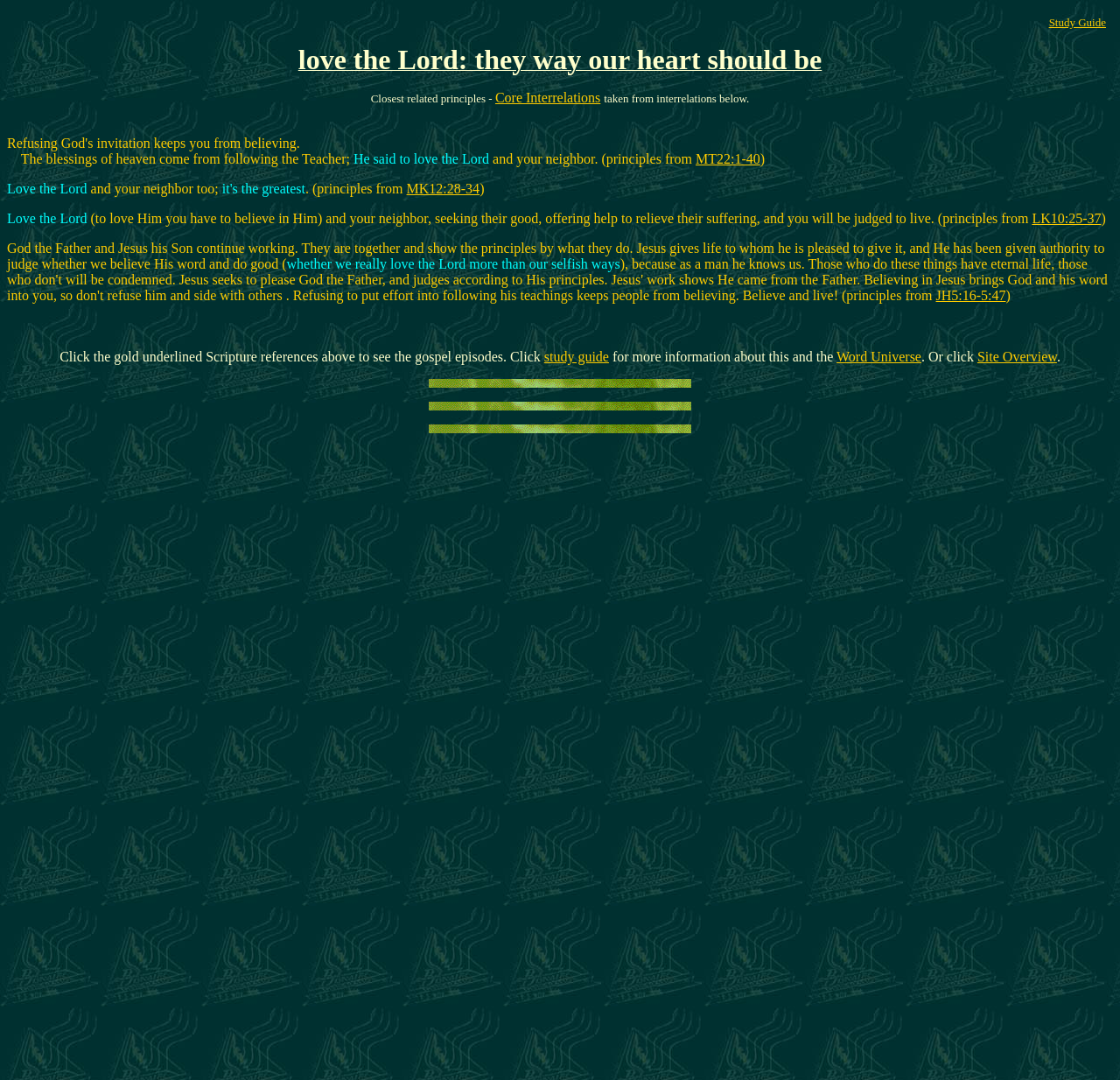Please provide a brief answer to the following inquiry using a single word or phrase:
What is the relationship between God the Father and Jesus his Son?

They work together